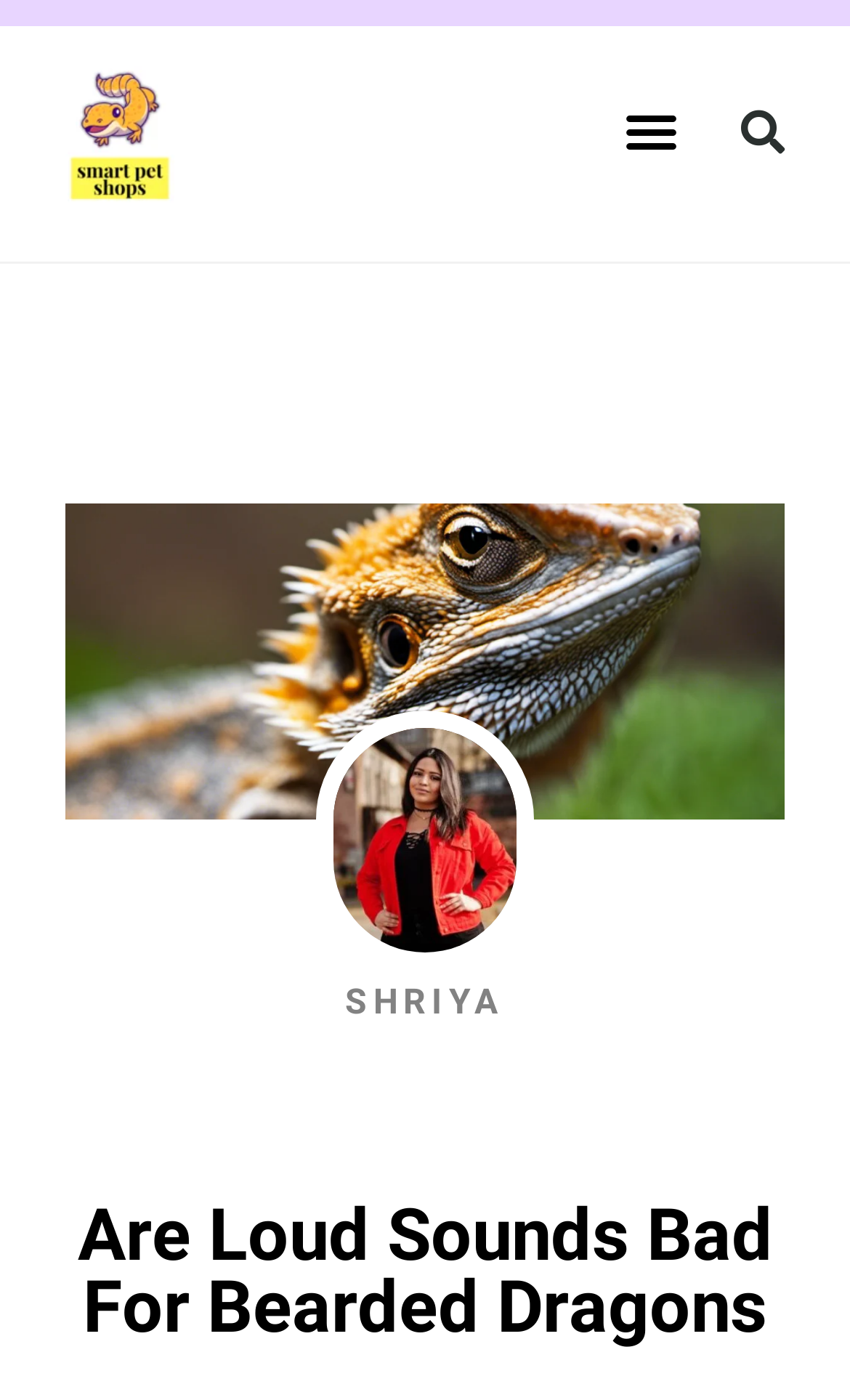Provide a one-word or short-phrase answer to the question:
Is there a search function on the webpage?

Yes